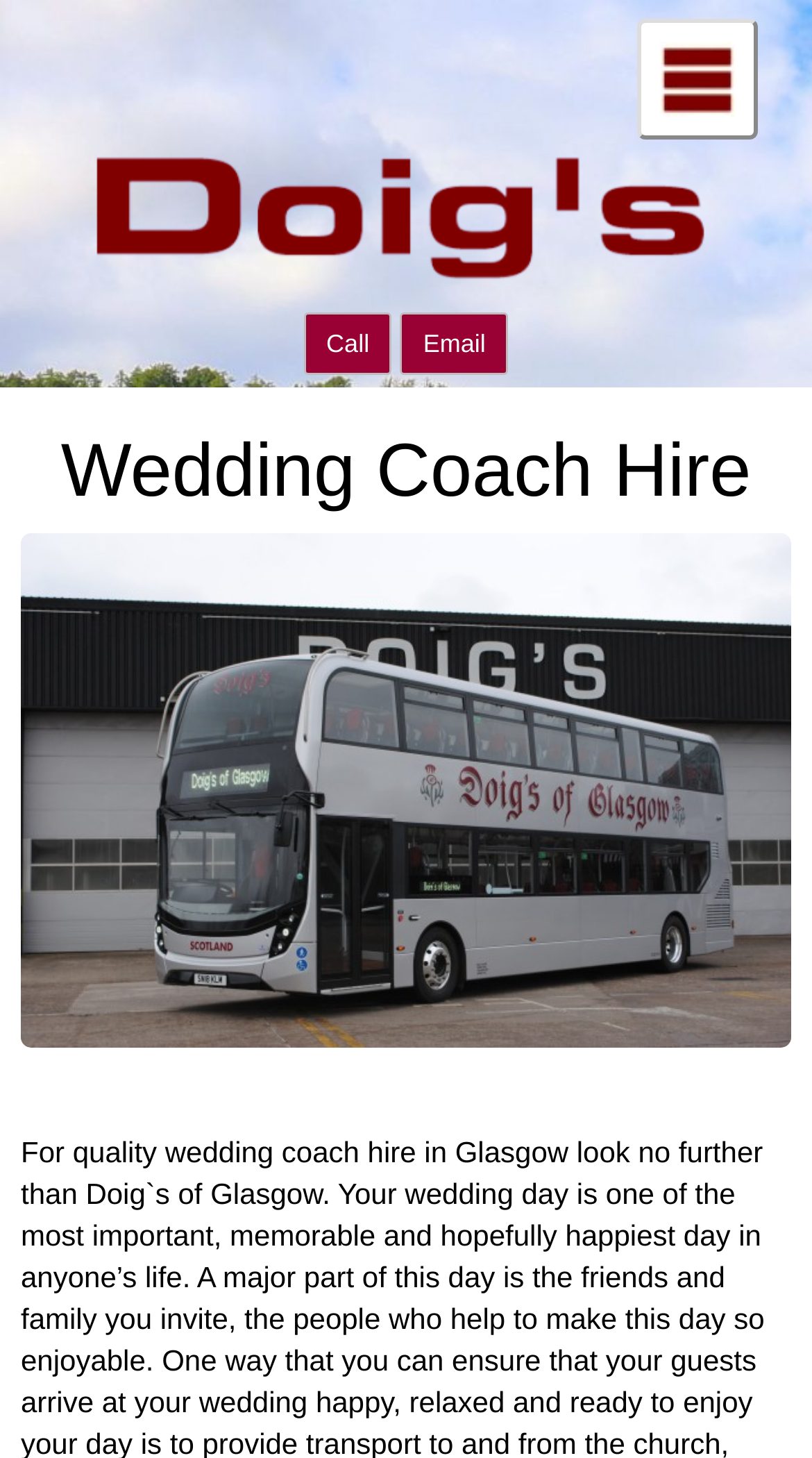What type of event is the coach hire service for?
Utilize the image to construct a detailed and well-explained answer.

The coach hire service is primarily for weddings, as indicated by the heading 'Wedding Coach Hire' and the image 'Doigs of Glasgow Wedding Coach Hire Image 1'.